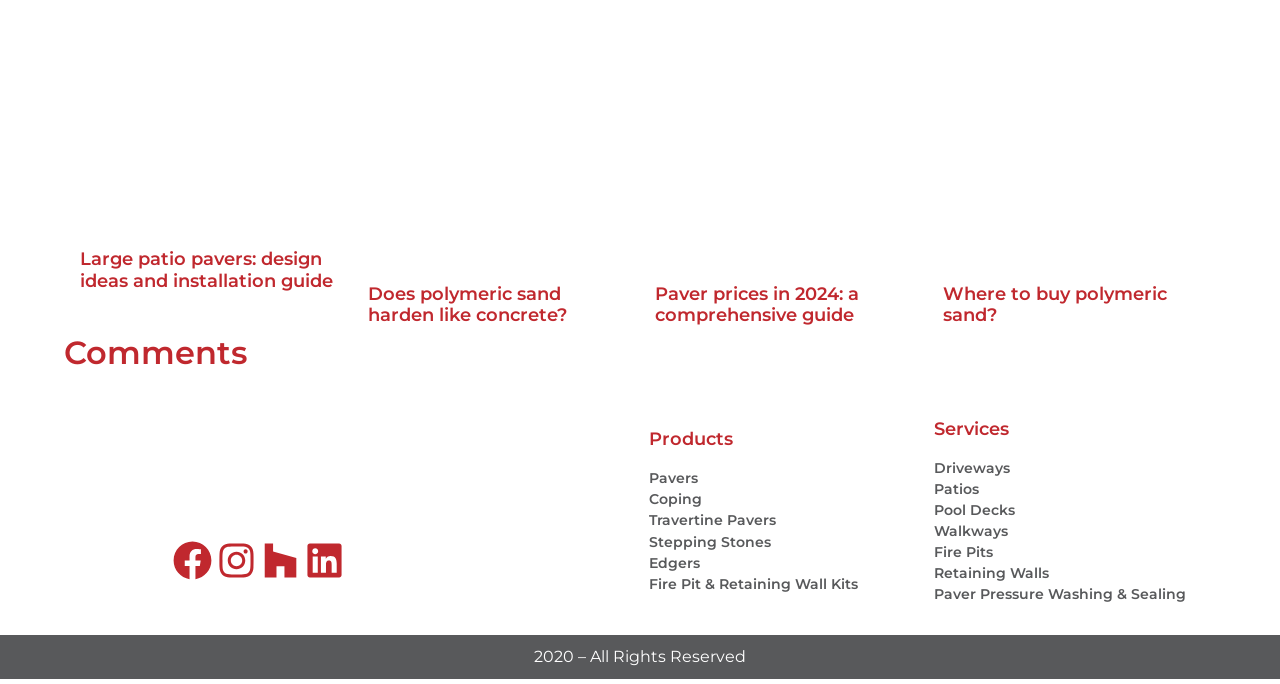Extract the bounding box coordinates for the HTML element that matches this description: "Where to buy polymeric sand?". The coordinates should be four float numbers between 0 and 1, i.e., [left, top, right, bottom].

[0.736, 0.413, 0.911, 0.477]